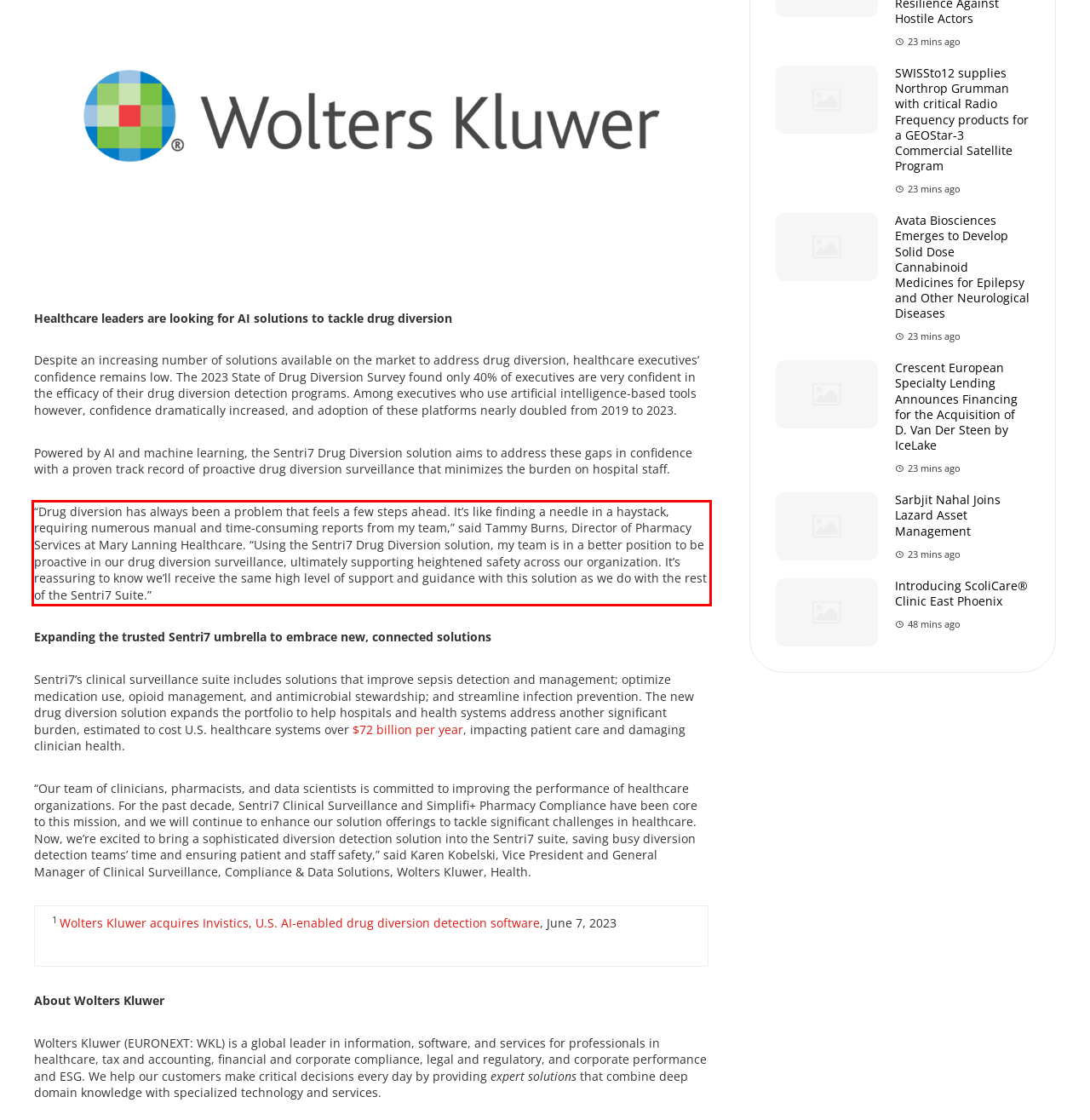Please examine the webpage screenshot containing a red bounding box and use OCR to recognize and output the text inside the red bounding box.

“Drug diversion has always been a problem that feels a few steps ahead. It’s like finding a needle in a haystack, requiring numerous manual and time-consuming reports from my team,” said Tammy Burns, Director of Pharmacy Services at Mary Lanning Healthcare. “Using the Sentri7 Drug Diversion solution, my team is in a better position to be proactive in our drug diversion surveillance, ultimately supporting heightened safety across our organization. It’s reassuring to know we’ll receive the same high level of support and guidance with this solution as we do with the rest of the Sentri7 Suite.”